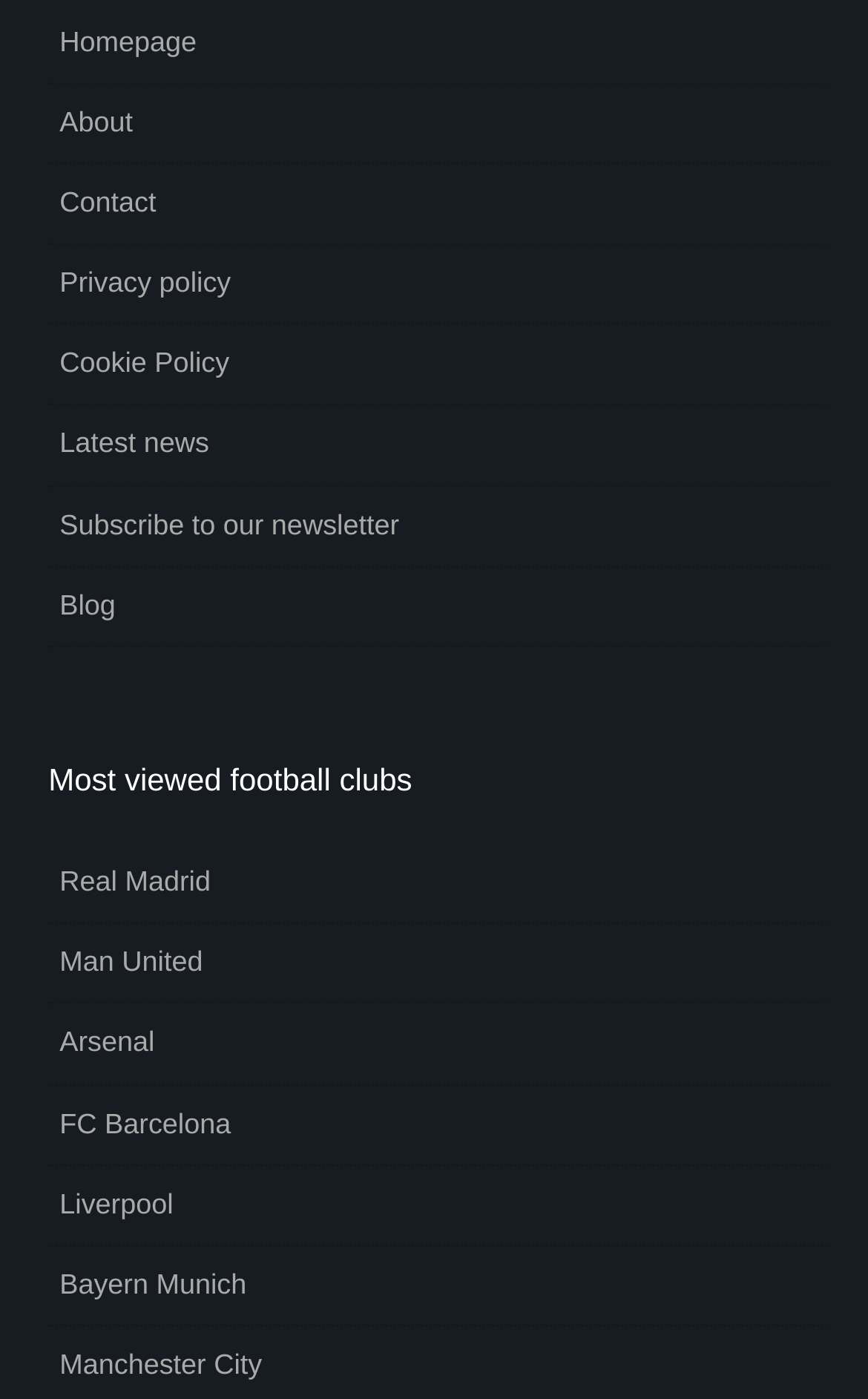Provide the bounding box coordinates of the UI element that matches the description: "Subscribe to our newsletter".

[0.056, 0.348, 0.953, 0.406]